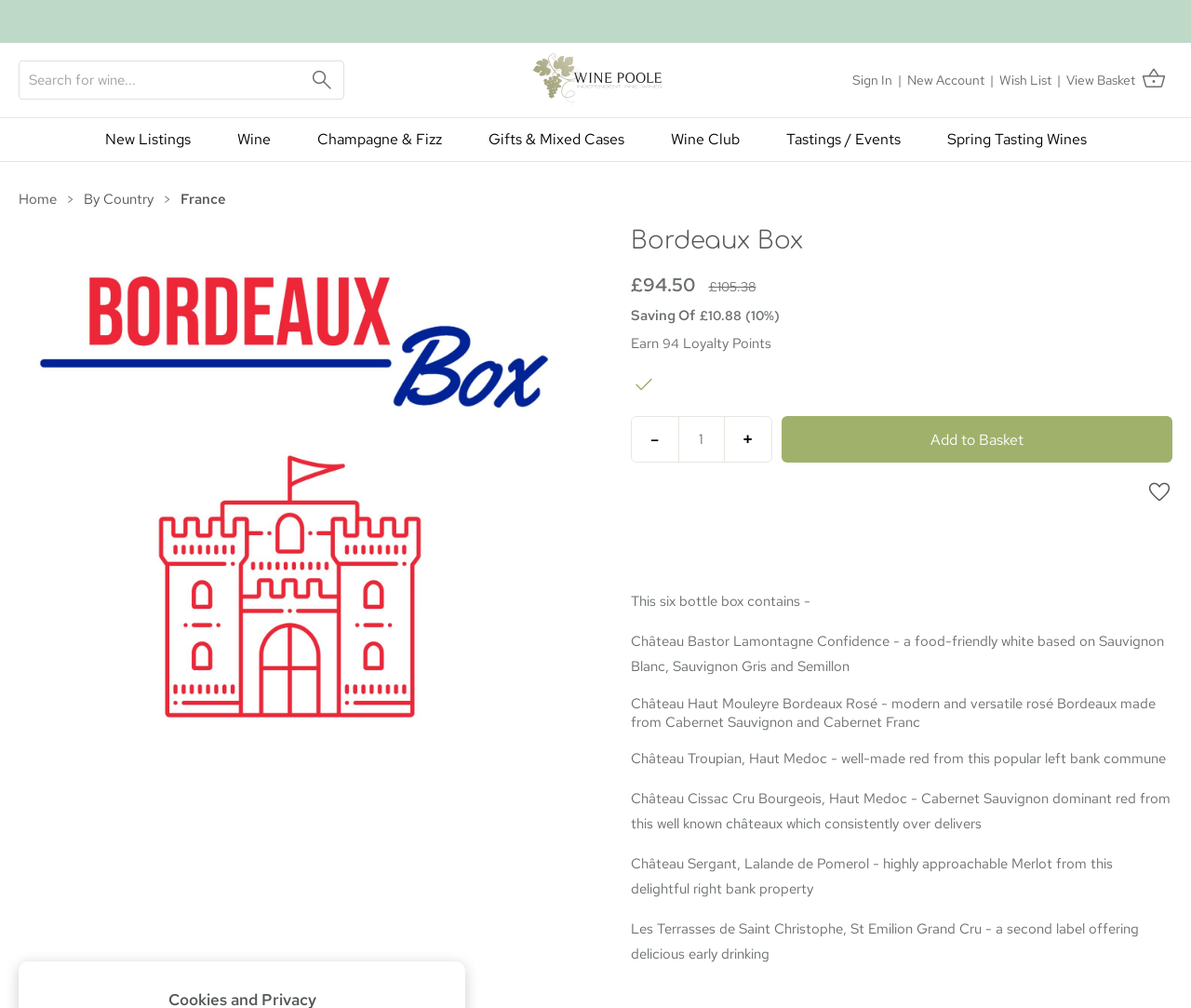What is the discount percentage of the Bordeaux Box?
Carefully analyze the image and provide a detailed answer to the question.

The discount percentage can be calculated by looking at the original price of £105.38 and the discounted price of £94.50. The difference is £10.88, which is 10% of the original price.